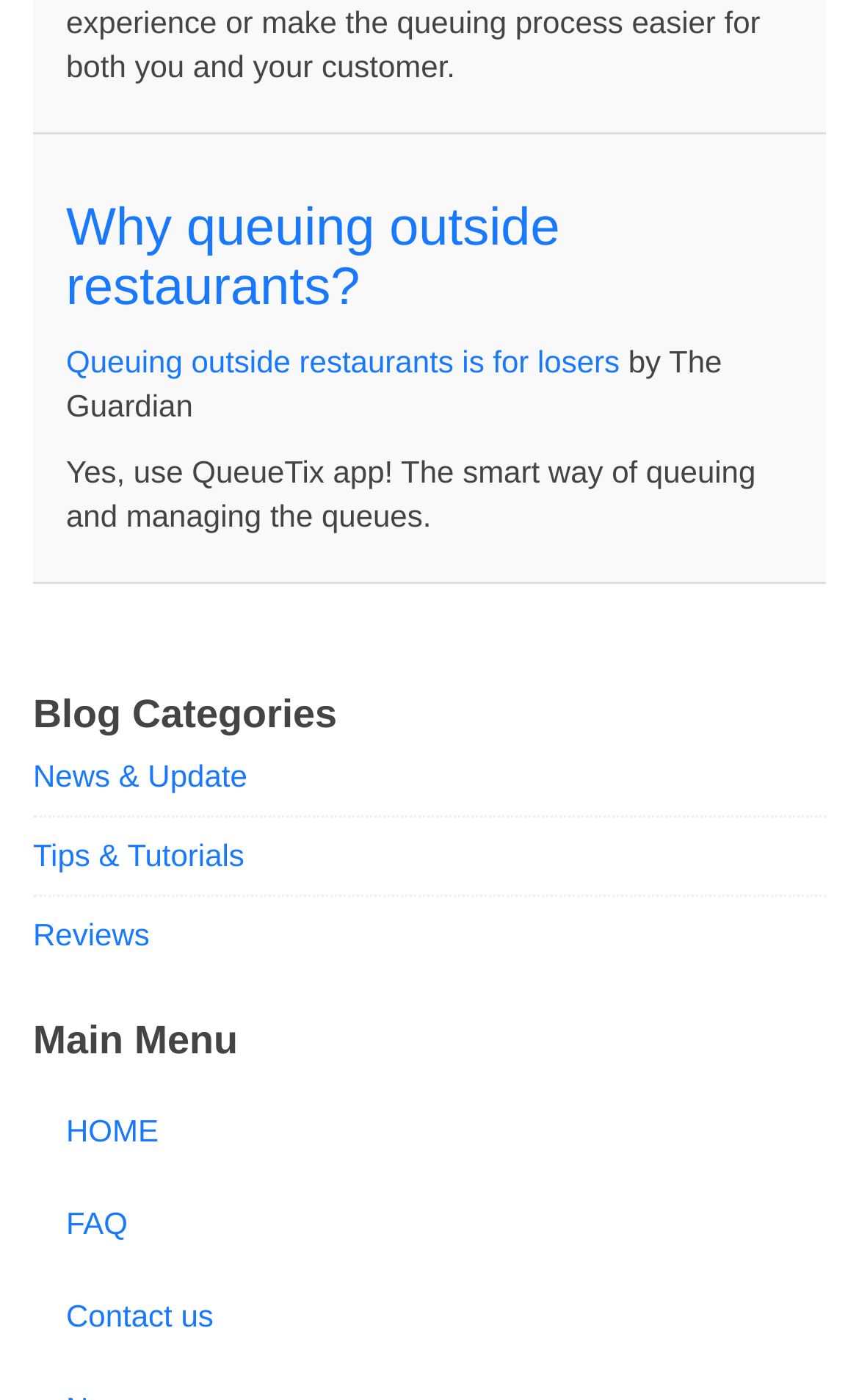Provide the bounding box coordinates of the UI element that matches the description: "Contact us".

[0.038, 0.908, 0.962, 0.971]